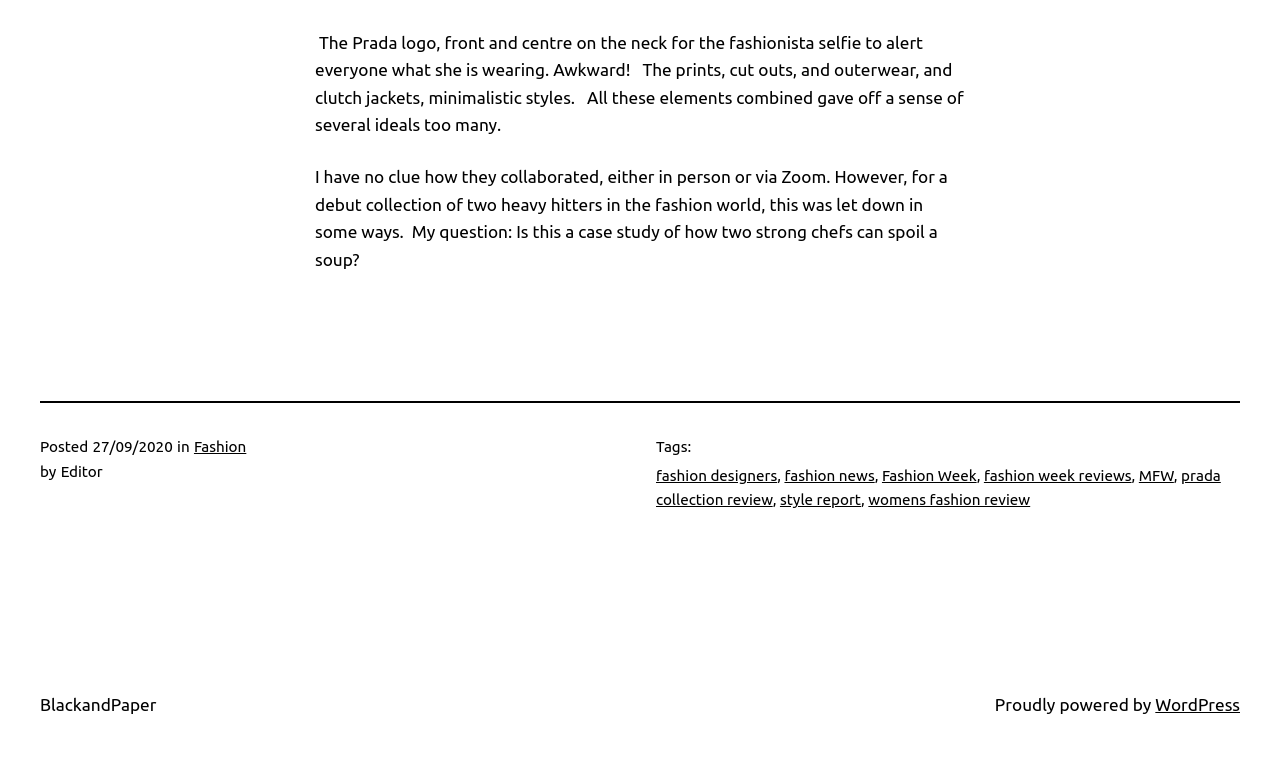Using the description "prada collection review", locate and provide the bounding box of the UI element.

[0.512, 0.613, 0.954, 0.667]